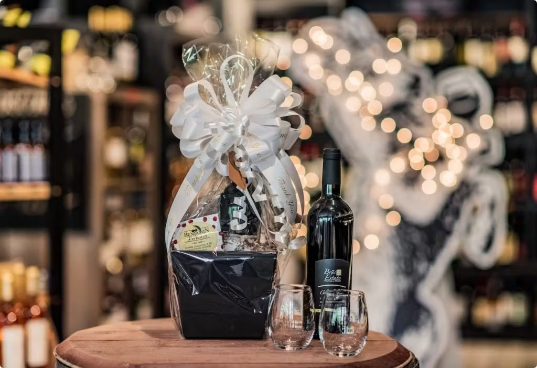Illustrate the image with a detailed and descriptive caption.

A beautifully arranged Blue Goat gift basket takes center stage, adorned with a white ribbon that complements its festive appearance. Next to the basket, a sleek bottle of wine stands tall, flanked by two elegant wine glasses, ready for a toast. The backdrop features a softly blurred array of bottles on the shelves, further enhanced by twinkling fairy lights that create a warm and inviting atmosphere, perfect for a celebration or a thoughtful gift. This composition evokes a sense of delight, making it an ideal choice for wine enthusiasts and those seeking the perfect present.